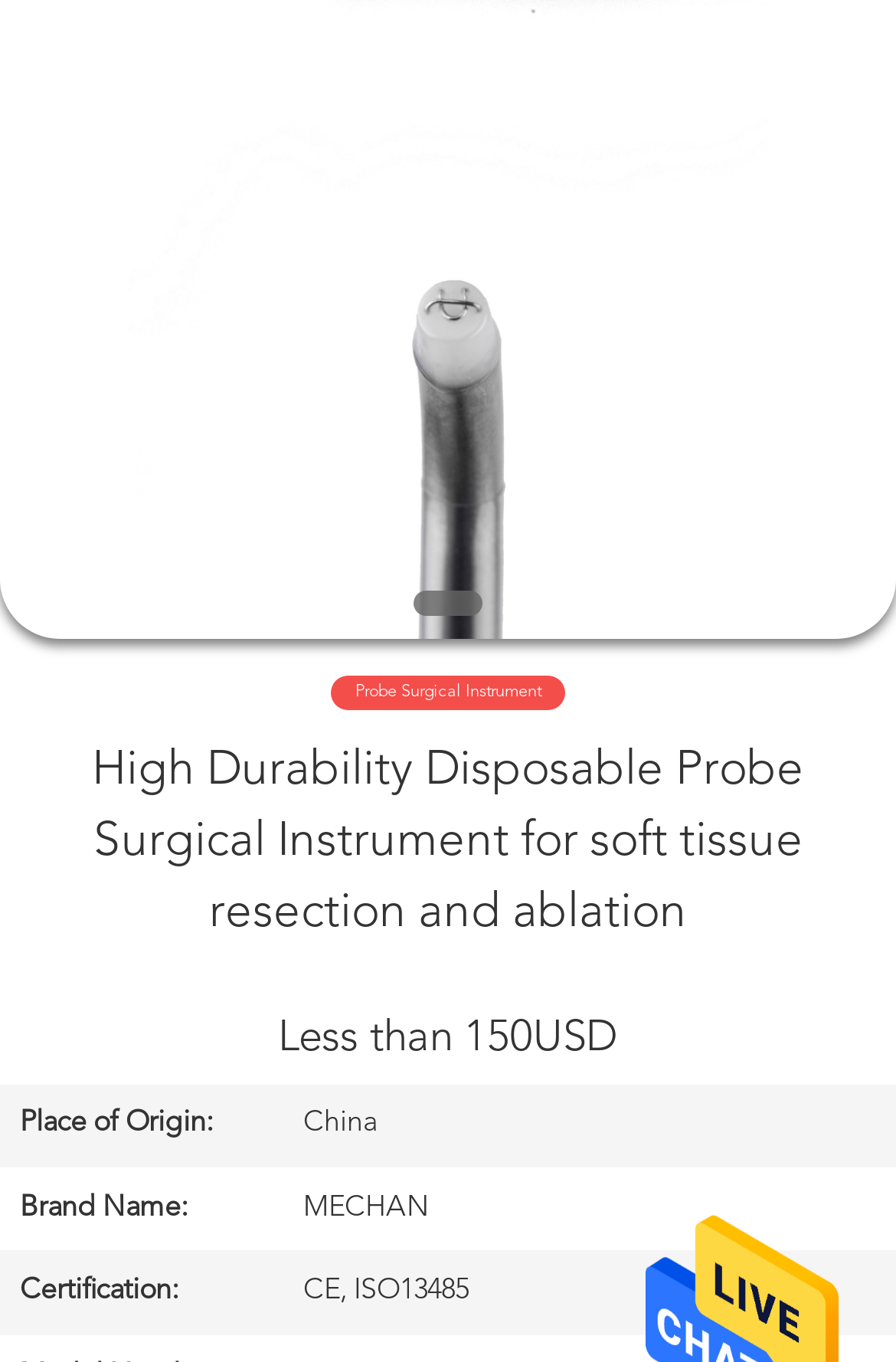Identify the bounding box for the UI element described as: "Products". Ensure the coordinates are four float numbers between 0 and 1, formatted as [left, top, right, bottom].

[0.0, 0.249, 0.336, 0.291]